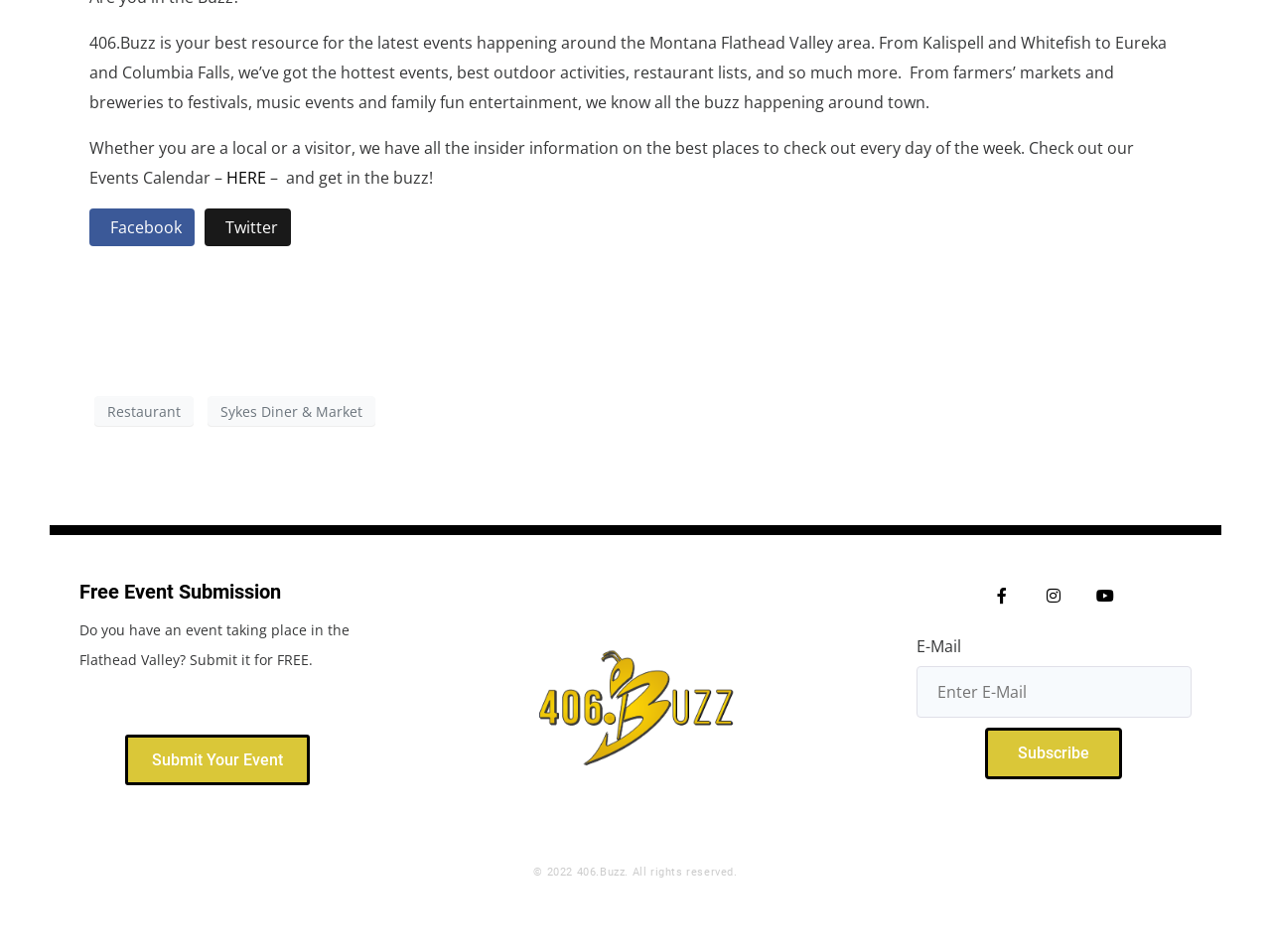Please determine the bounding box coordinates for the UI element described as: "Sykes Diner & Market".

[0.163, 0.416, 0.295, 0.448]